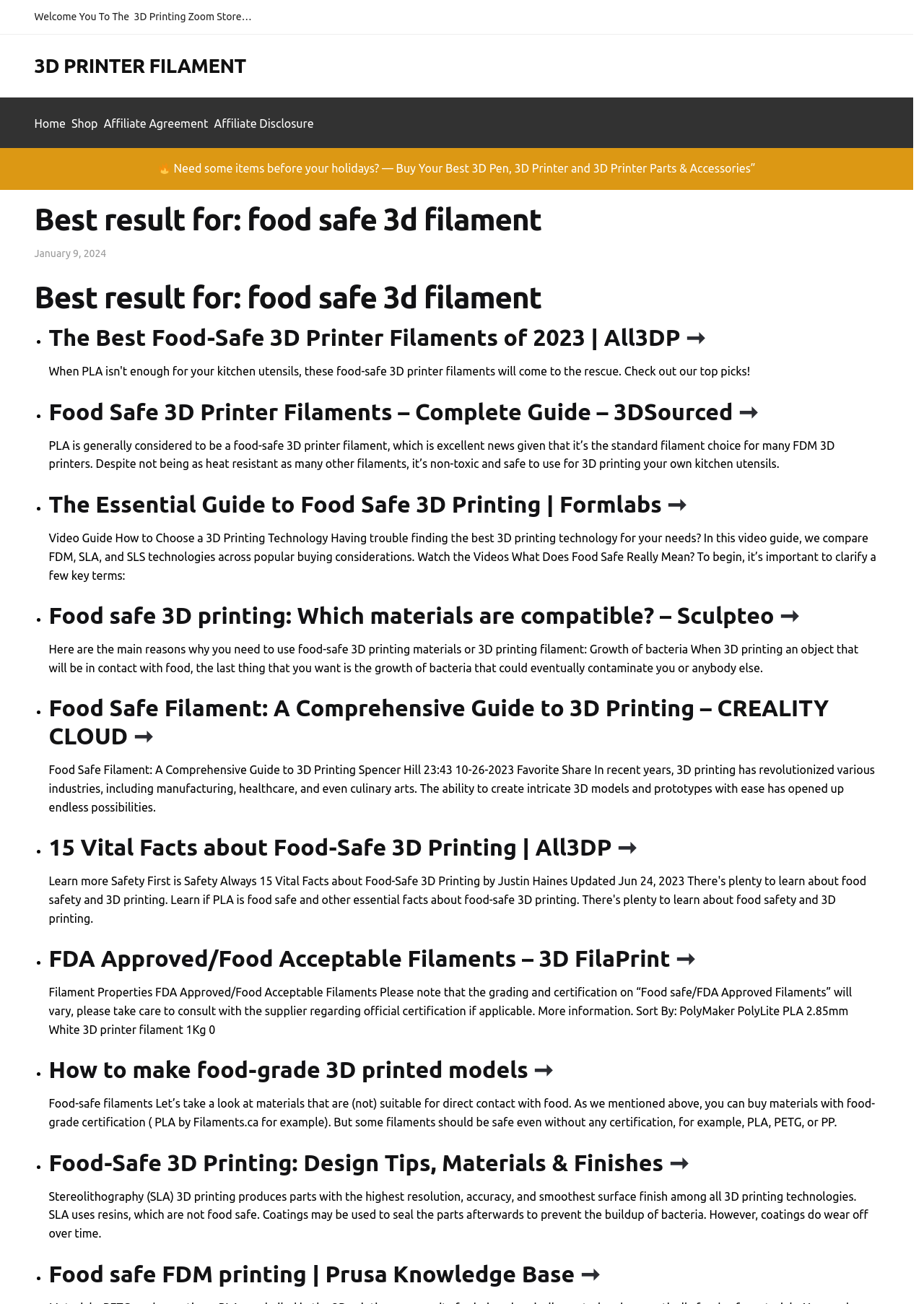Refer to the image and answer the question with as much detail as possible: What is the main topic of this webpage?

Based on the webpage content, I can see that the main topic is about food safe 3D printing, as it lists various articles and guides related to food safe 3D printing materials and techniques.